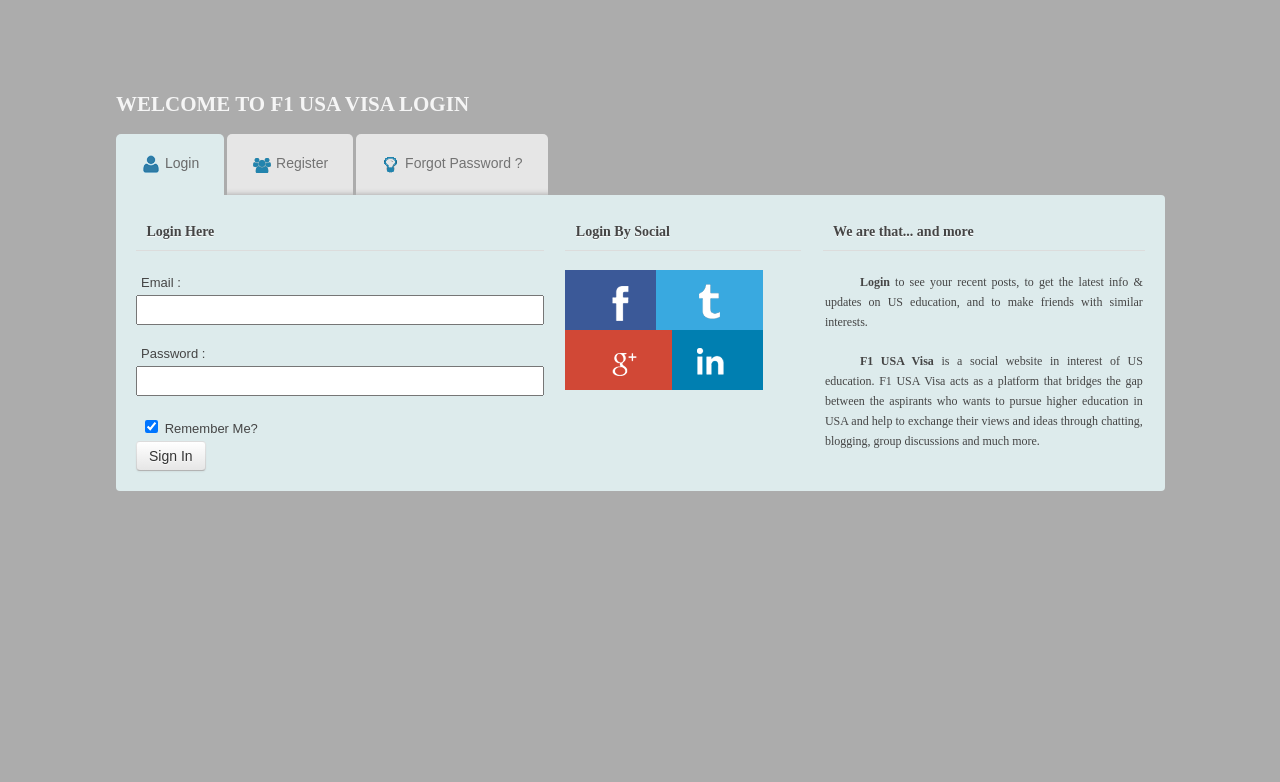What is F1 USA Visa?
Using the visual information, answer the question in a single word or phrase.

Social website for US education